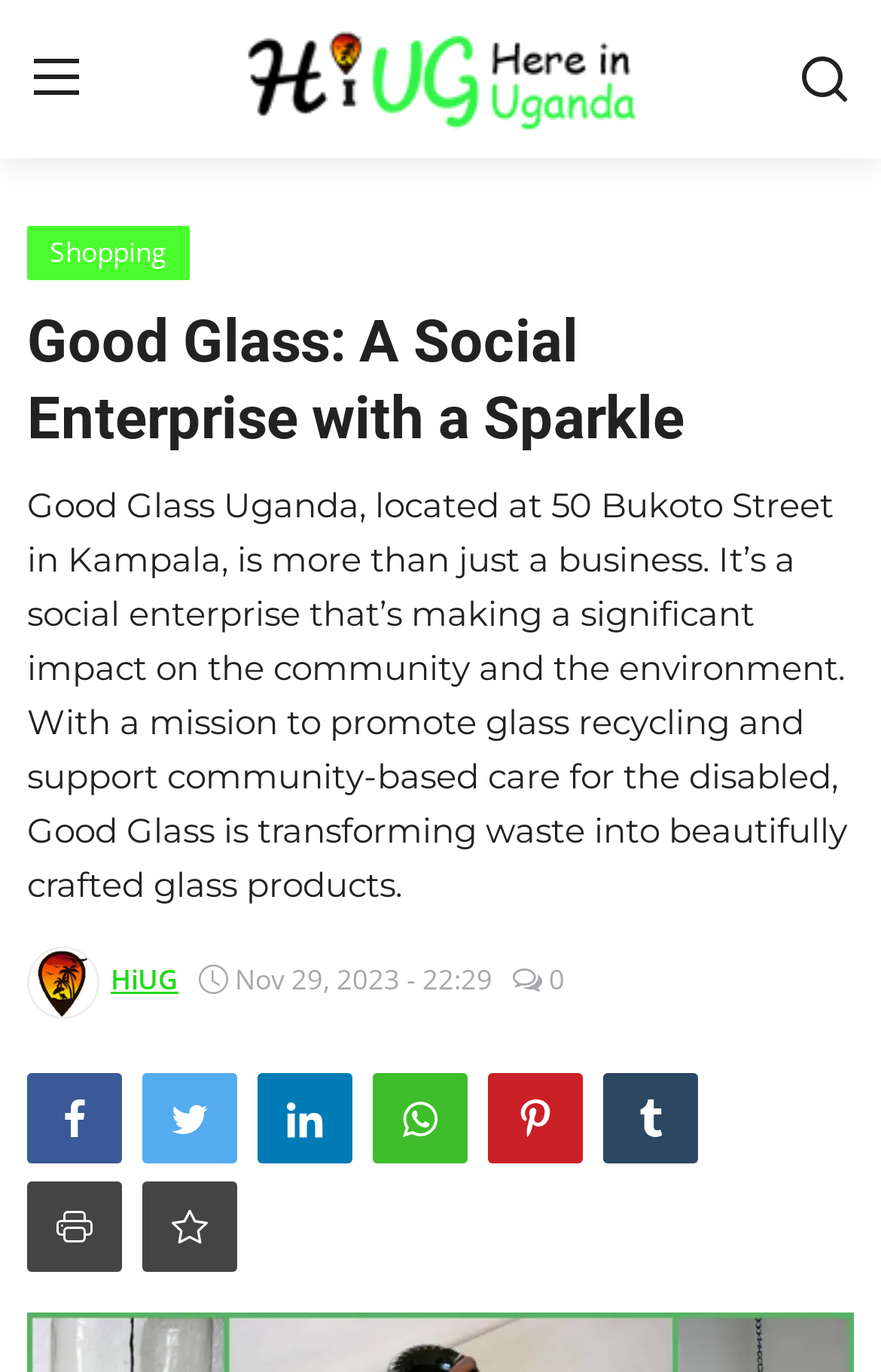Identify the bounding box coordinates for the element you need to click to achieve the following task: "Login to the account". Provide the bounding box coordinates as four float numbers between 0 and 1, in the form [left, top, right, bottom].

[0.038, 0.148, 0.367, 0.214]